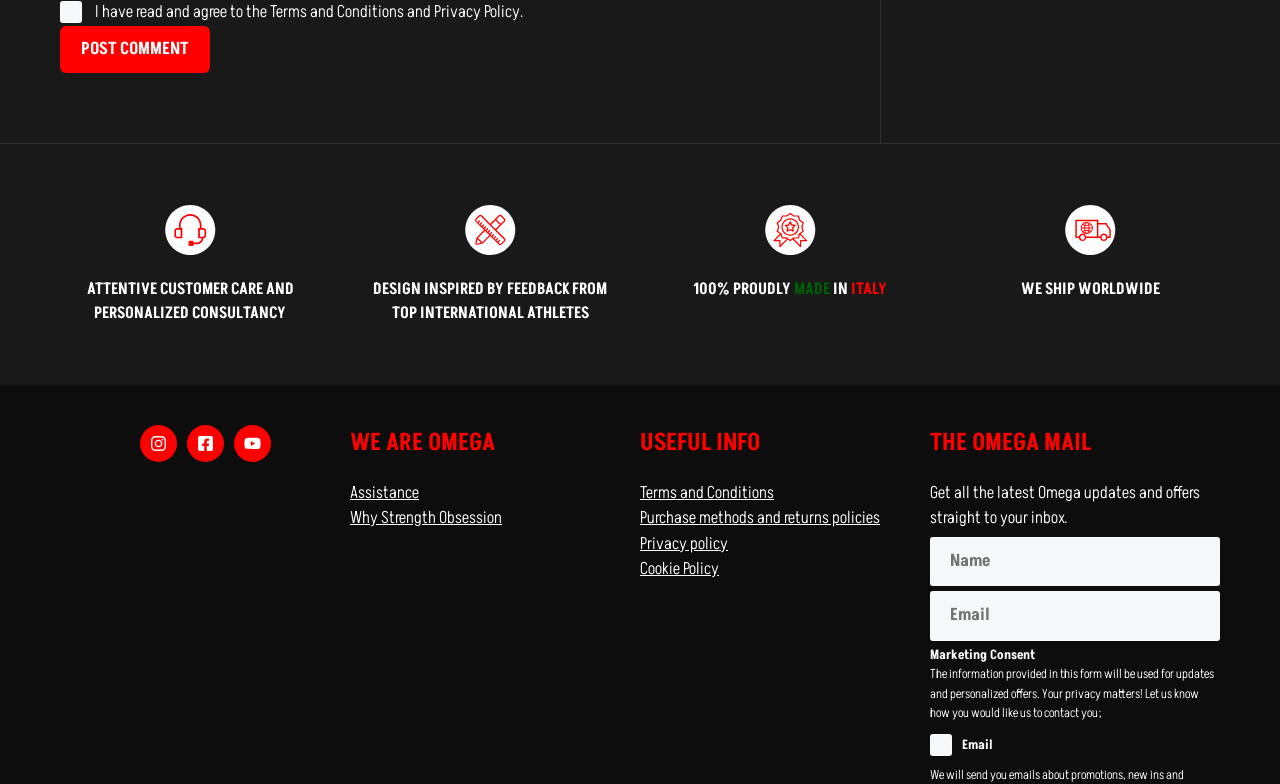What is the purpose of the textboxes at the bottom?
Please give a detailed and elaborate answer to the question based on the image.

The textboxes at the bottom are for newsletter subscription, as indicated by the heading 'THE OMEGA MAIL' and the text 'Get all the latest Omega updates and offers straight to your inbox.'